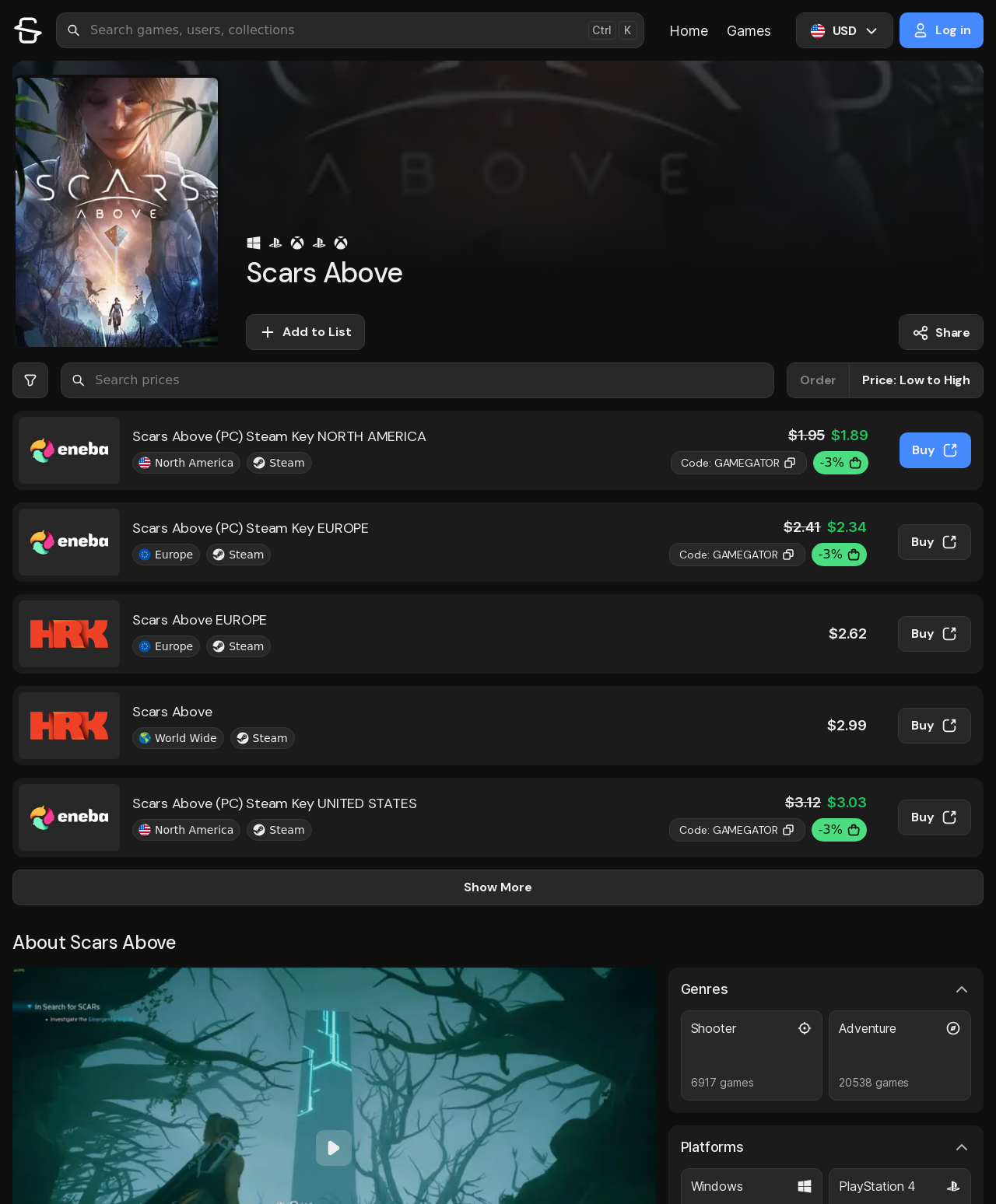Predict the bounding box of the UI element based on this description: "parent_node: Order aria-label="Show price filters"".

[0.012, 0.301, 0.048, 0.331]